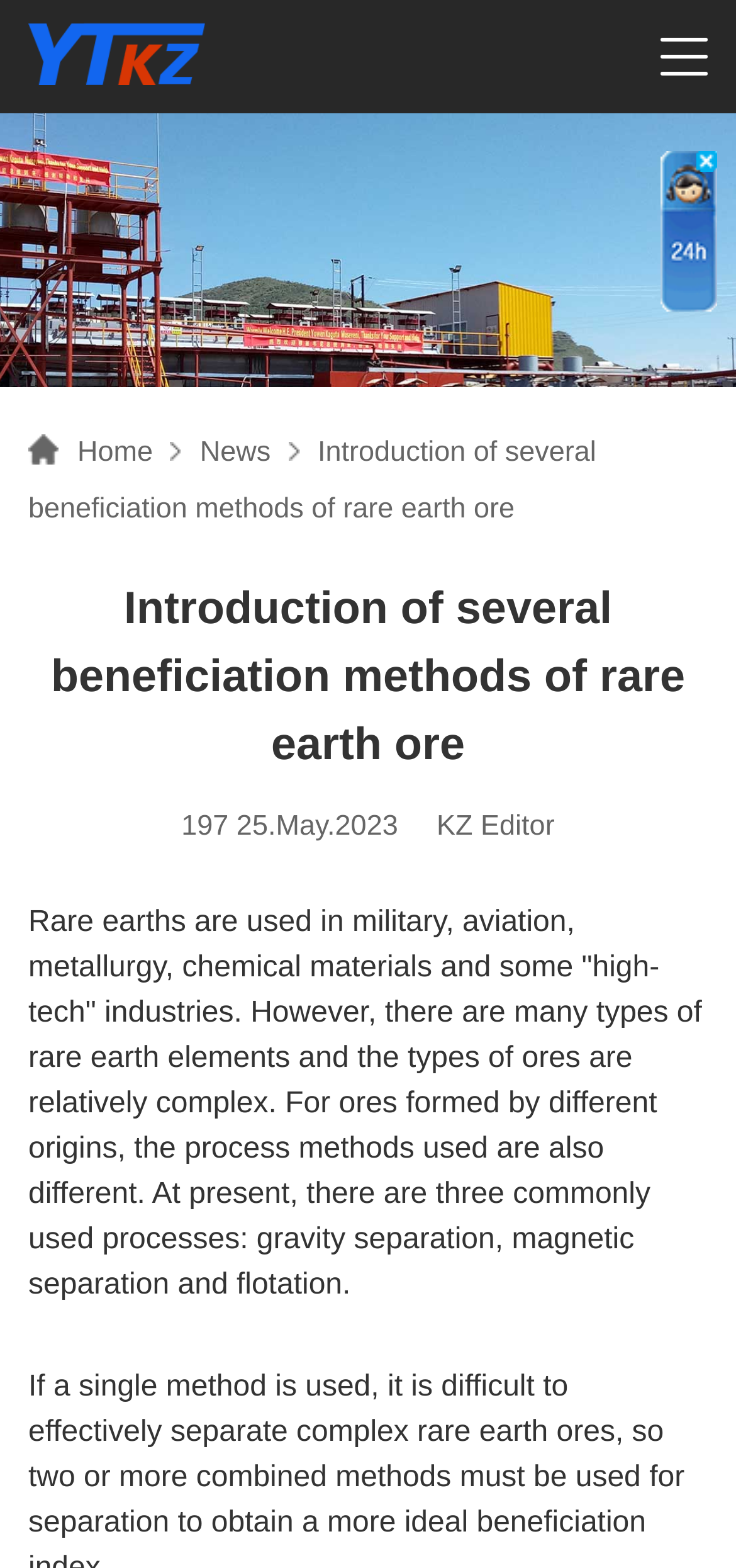Who is the editor of the article?
Please describe in detail the information shown in the image to answer the question.

I found the editor's name by looking at the StaticText element with the text 'KZ Editor' which is located below the date '197 25.May.2023'.